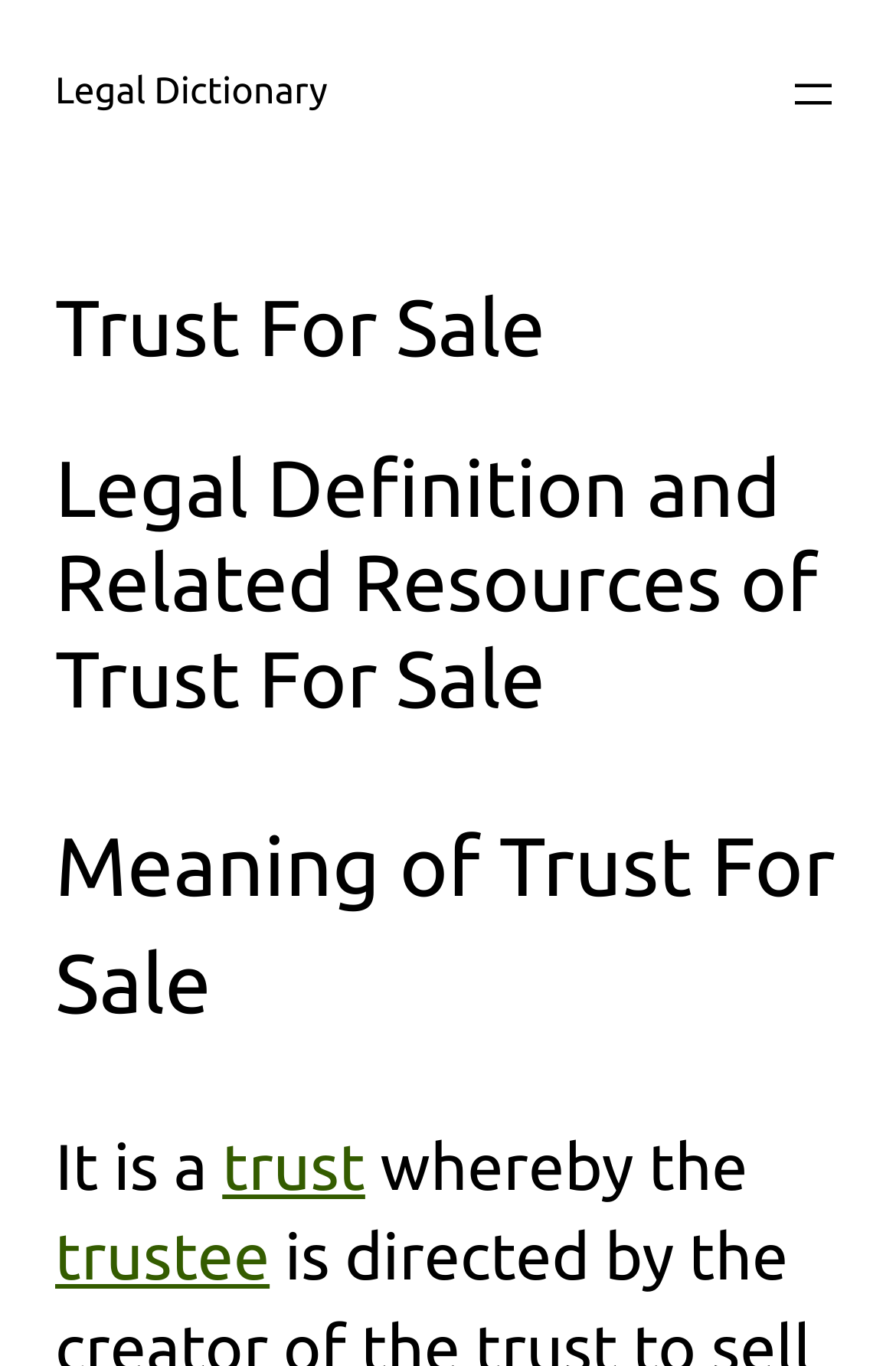Using the description: "trust", determine the UI element's bounding box coordinates. Ensure the coordinates are in the format of four float numbers between 0 and 1, i.e., [left, top, right, bottom].

[0.248, 0.829, 0.408, 0.881]